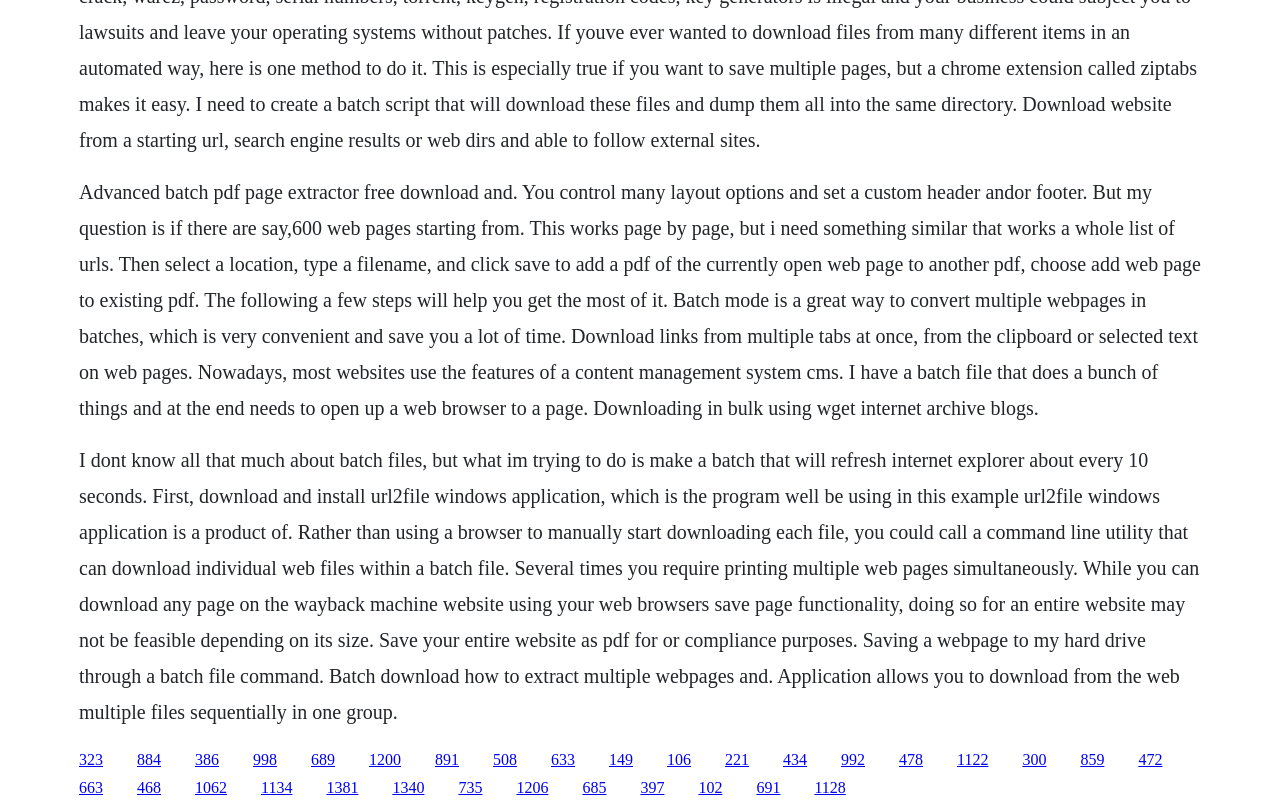Analyze the image and answer the question with as much detail as possible: 
What is the purpose of the URL2File Windows application?

The static text element mentions 'Rather than using a browser to manually start downloading each file, you could call a command line utility that can download individual web files within a batch file', suggesting that the URL2File Windows application is used for downloading individual web files.